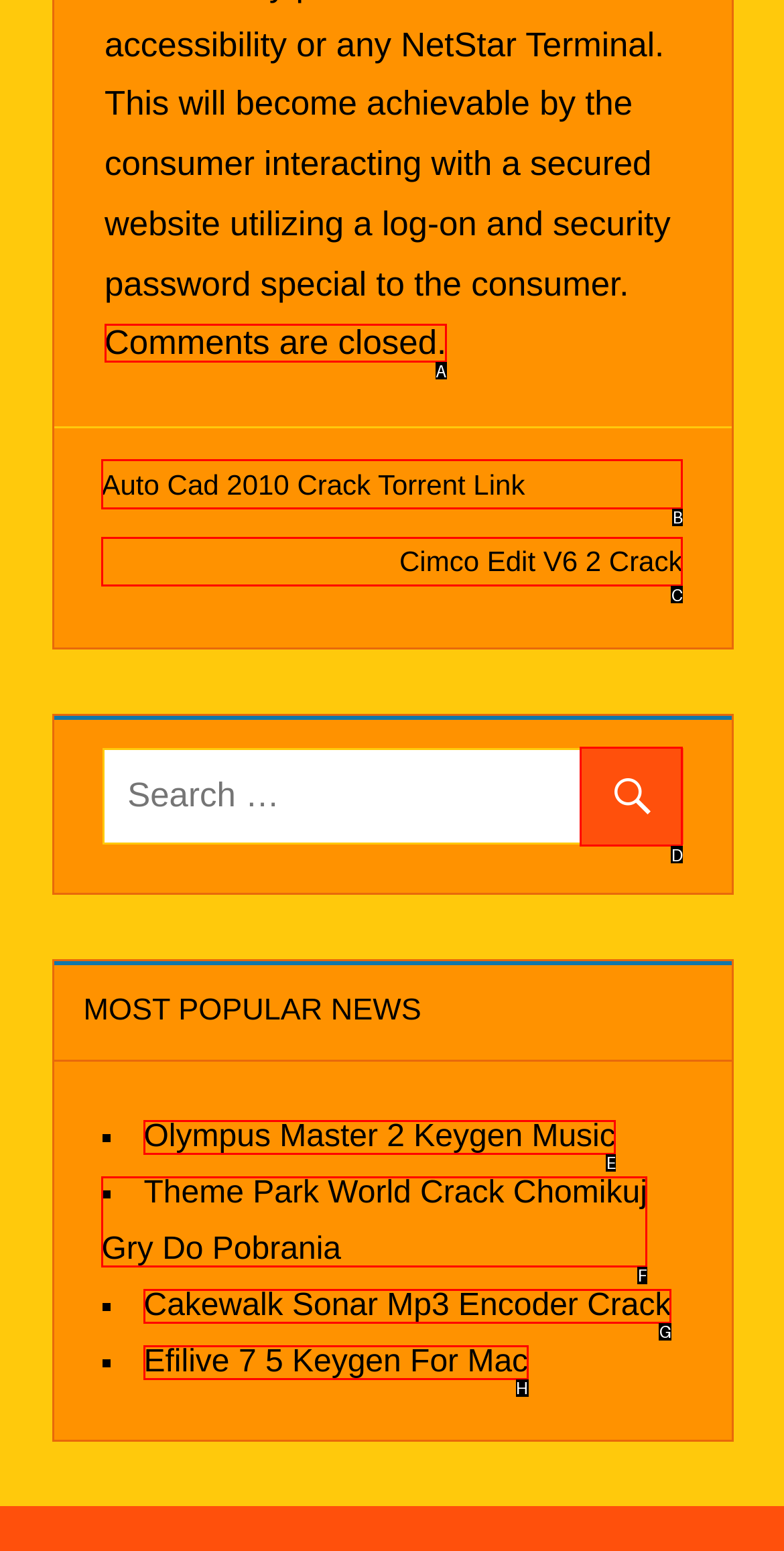With the description: The Journey so far, find the option that corresponds most closely and answer with its letter directly.

None